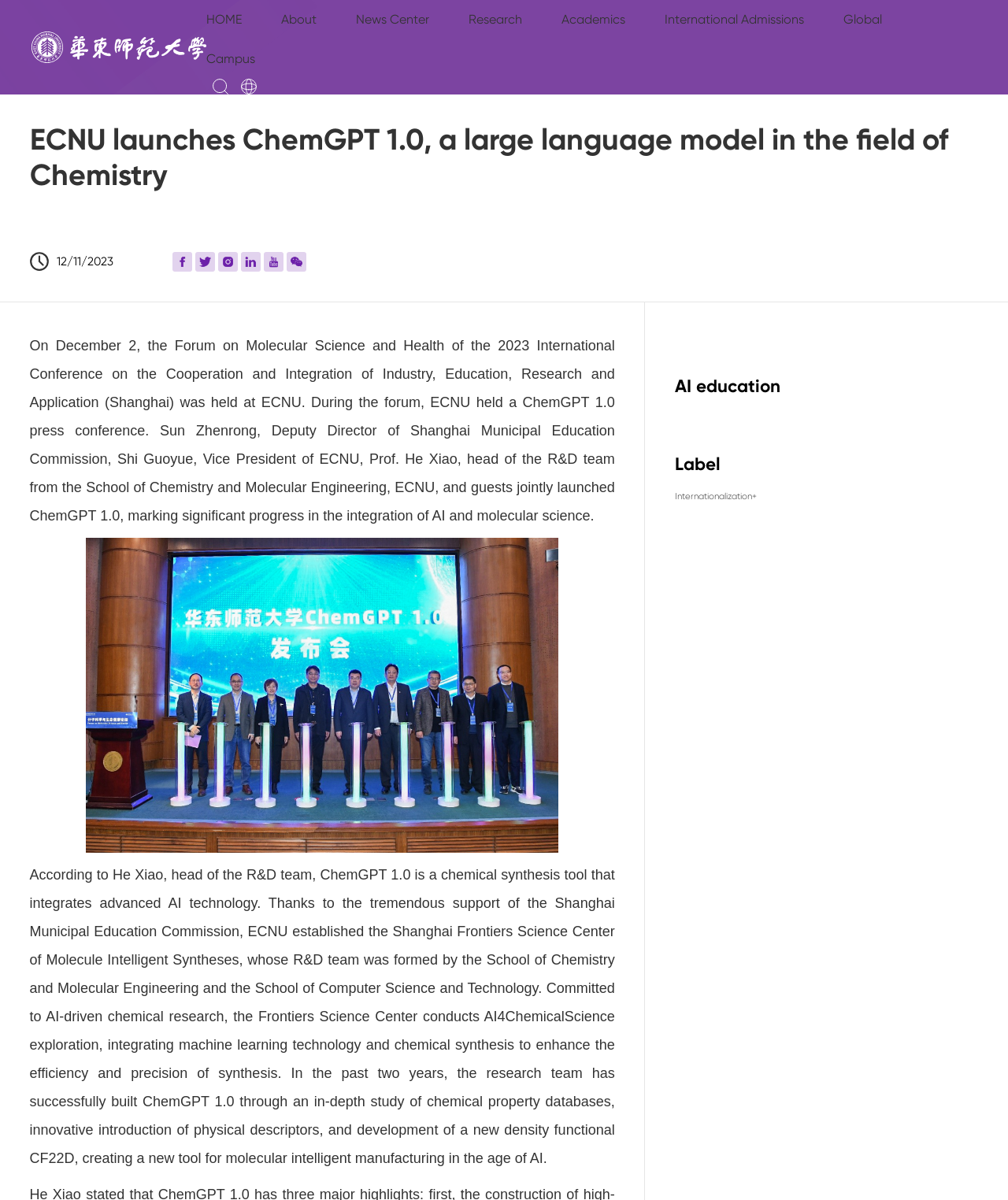How many links are there in the top navigation bar?
Using the image as a reference, answer the question in detail.

I counted the number of link elements in the top navigation bar, which are 'HOME', 'About', 'News Center', 'Research', 'Academics', 'International Admissions', 'Global', and 'Campus', totaling 8 links.